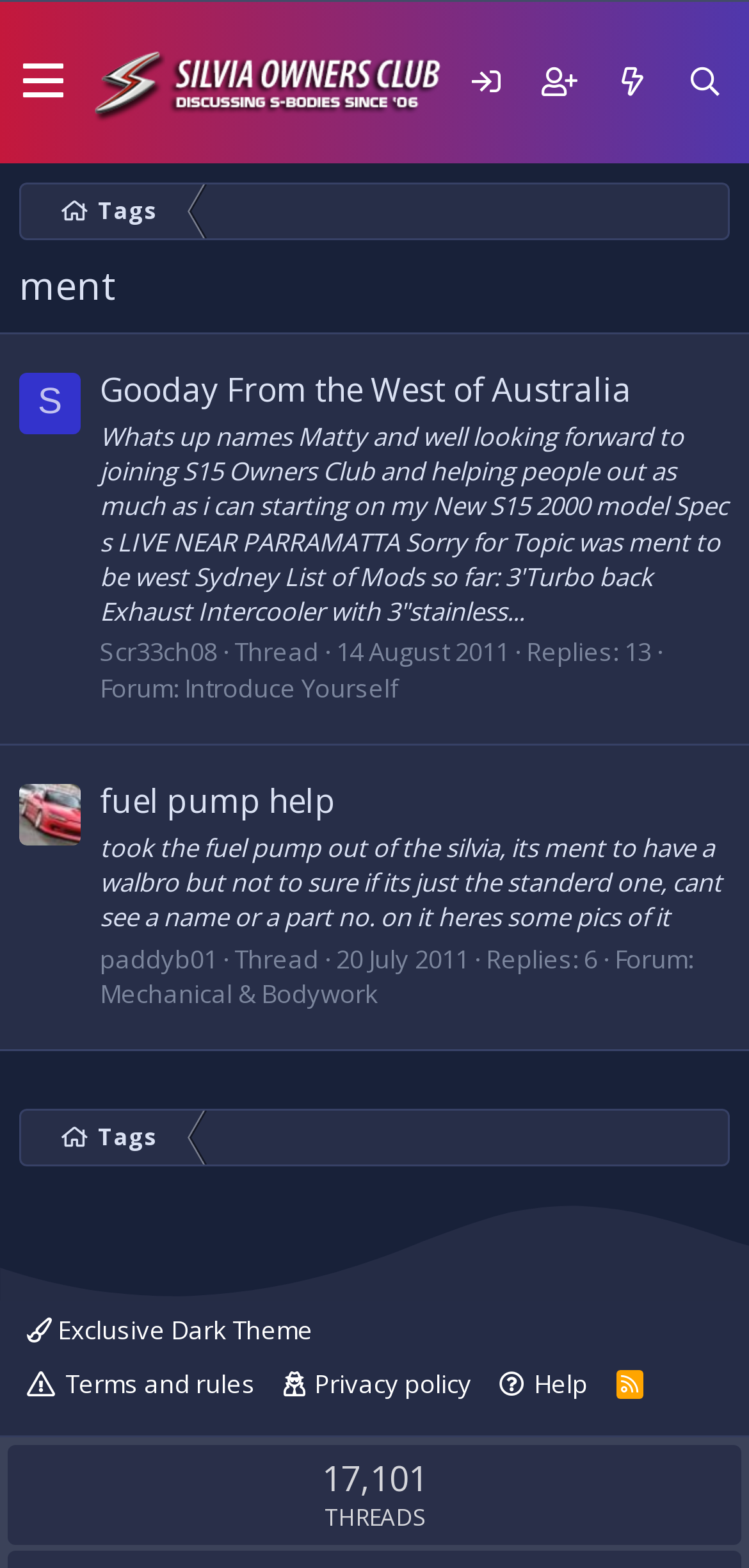Please determine the bounding box coordinates for the UI element described here. Use the format (top-left x, top-left y, bottom-right x, bottom-right y) with values bounded between 0 and 1: alt="paddyb01"

[0.026, 0.5, 0.108, 0.539]